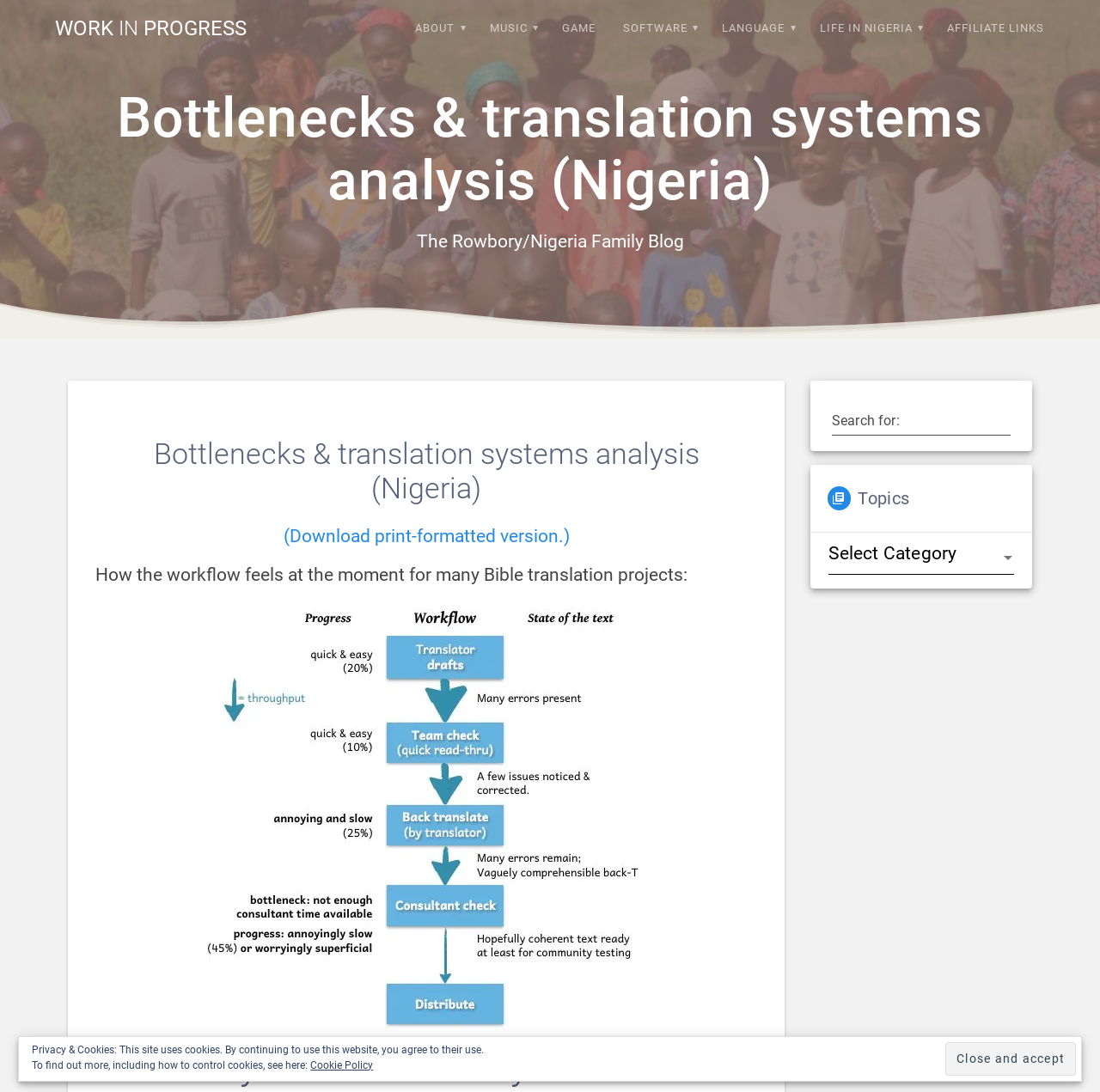What is the name of the family blog?
Refer to the image and provide a detailed answer to the question.

I found the answer by looking at the static text element with the content 'The Rowbory/Nigeria Family Blog' located at the coordinates [0.379, 0.212, 0.621, 0.23].